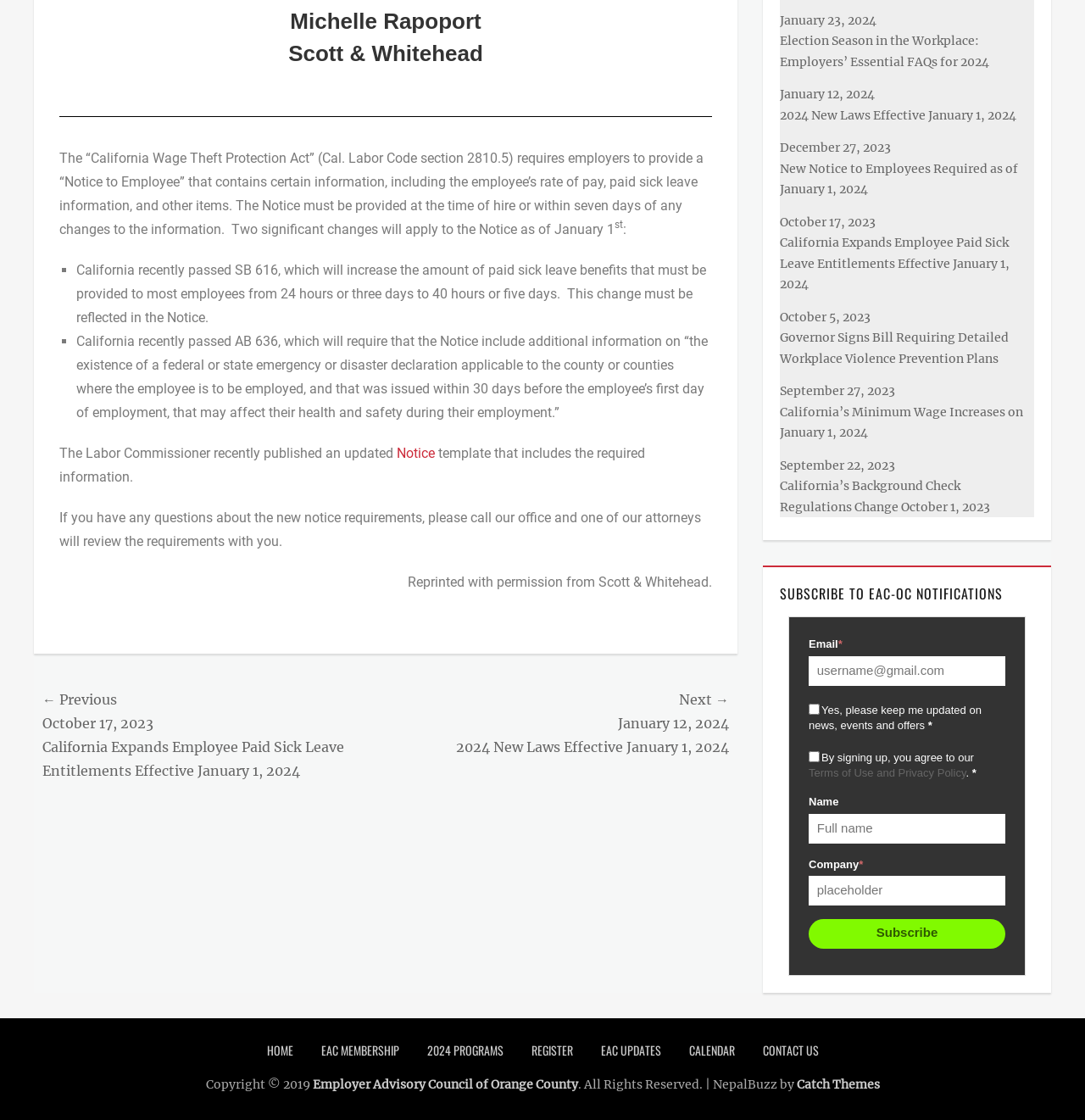What is the topic of the article?
Answer the question based on the image using a single word or a brief phrase.

California Wage Theft Protection Act